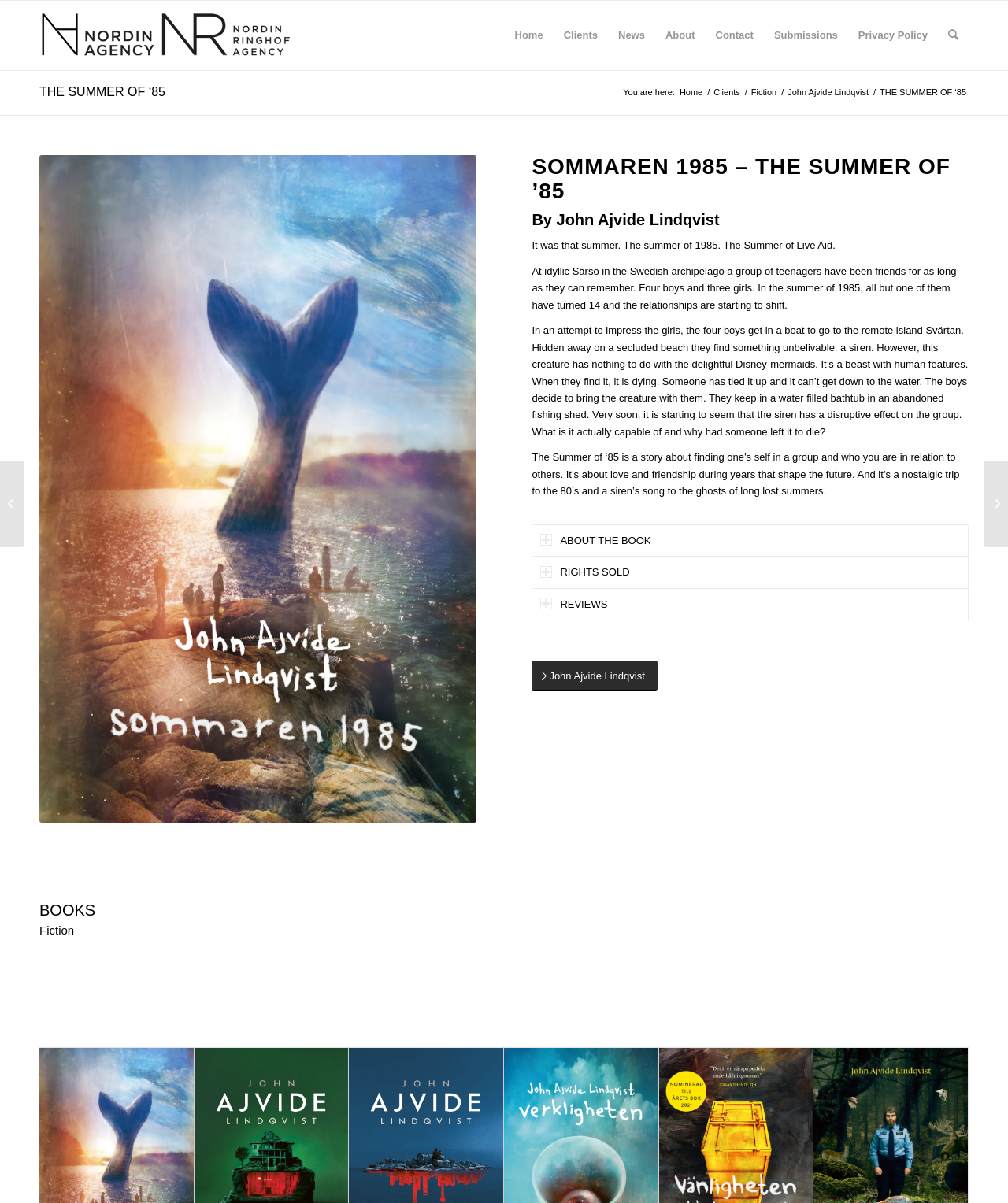Find the bounding box coordinates for the HTML element described in this sentence: "About". Provide the coordinates as four float numbers between 0 and 1, in the format [left, top, right, bottom].

[0.65, 0.001, 0.7, 0.058]